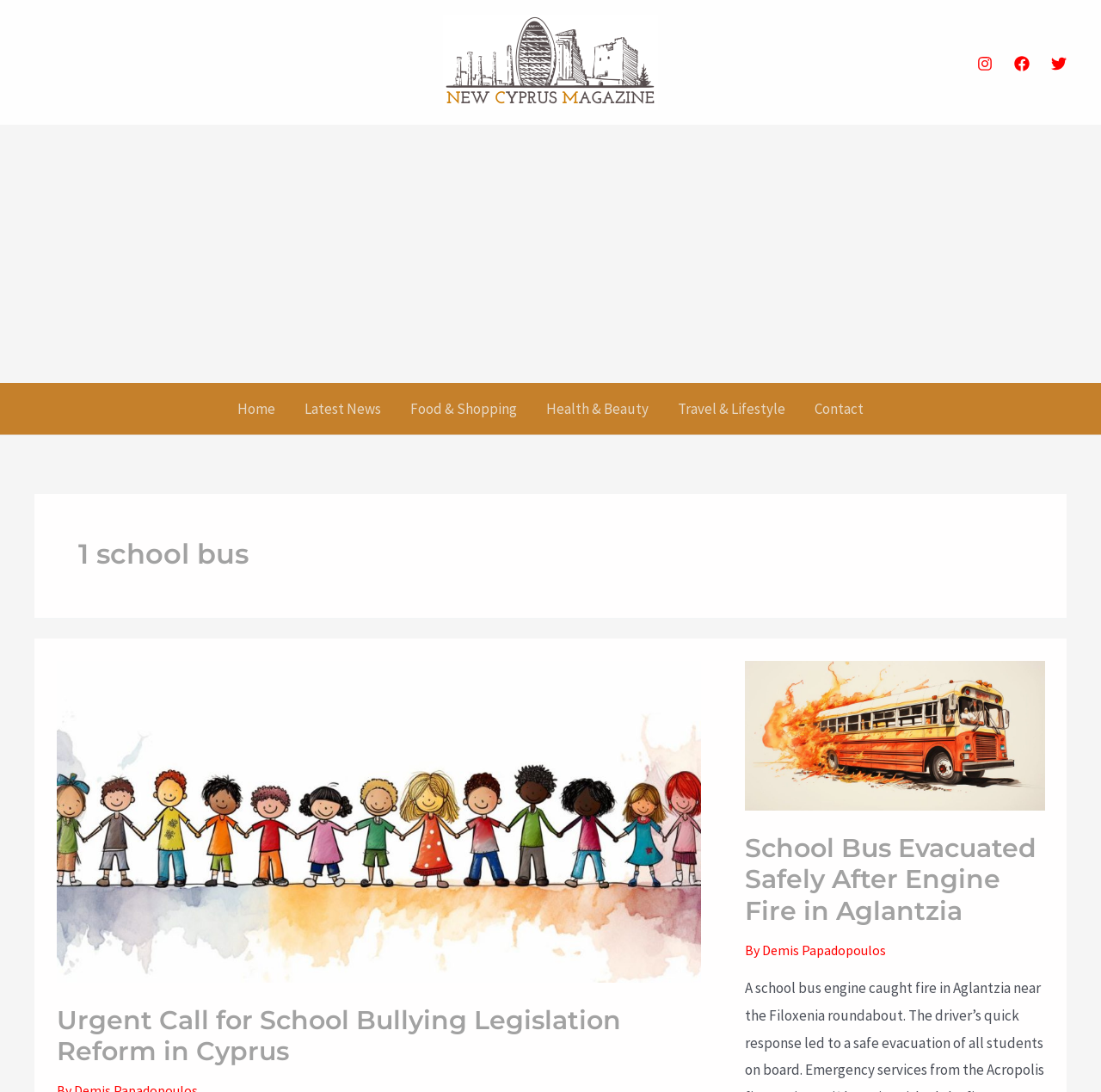Specify the bounding box coordinates of the area to click in order to execute this command: 'read Urgent Call for School Bullying Legislation Reform in Cyprus article'. The coordinates should consist of four float numbers ranging from 0 to 1, and should be formatted as [left, top, right, bottom].

[0.051, 0.919, 0.564, 0.977]